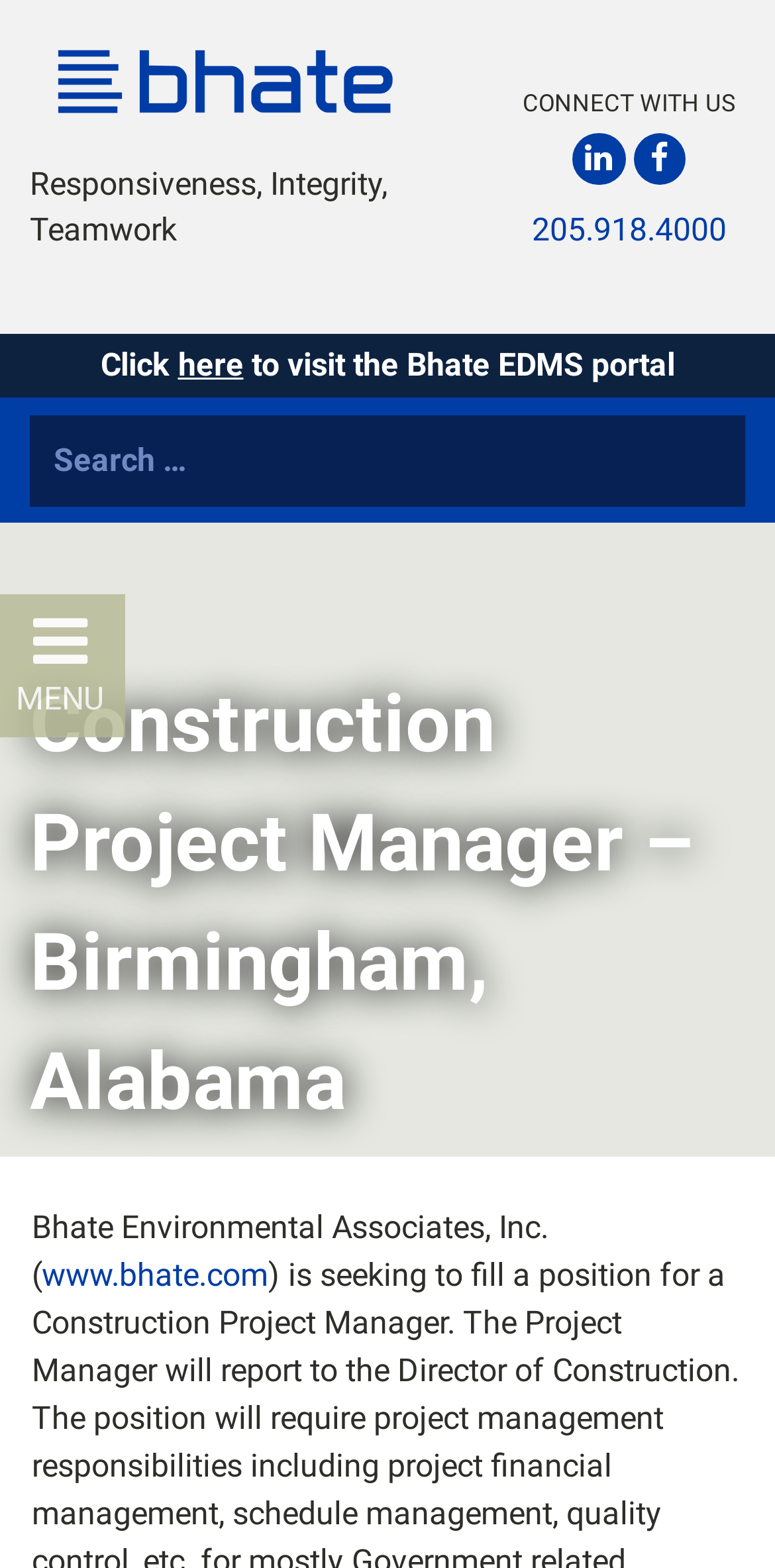Pinpoint the bounding box coordinates for the area that should be clicked to perform the following instruction: "Search for something".

[0.038, 0.264, 0.962, 0.324]